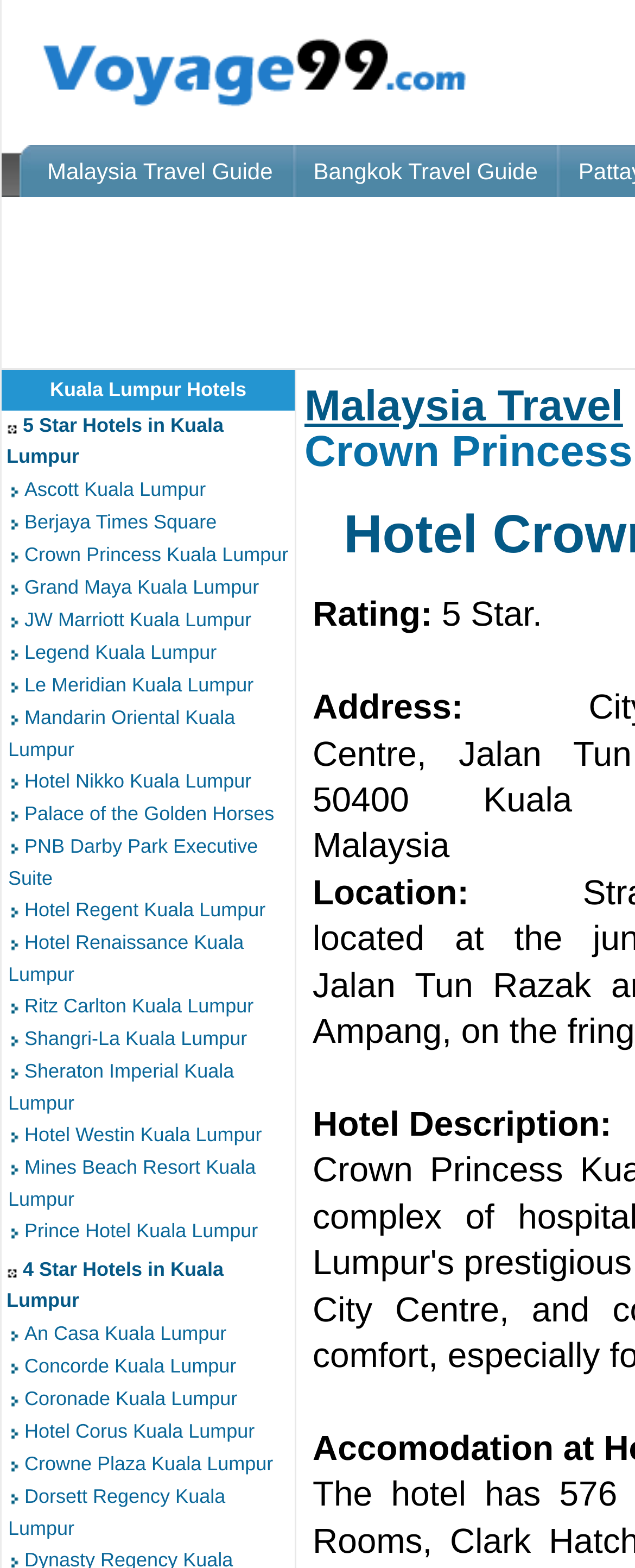Identify the primary heading of the webpage and provide its text.

Hotel Crown Princess, Kuala Lumpur